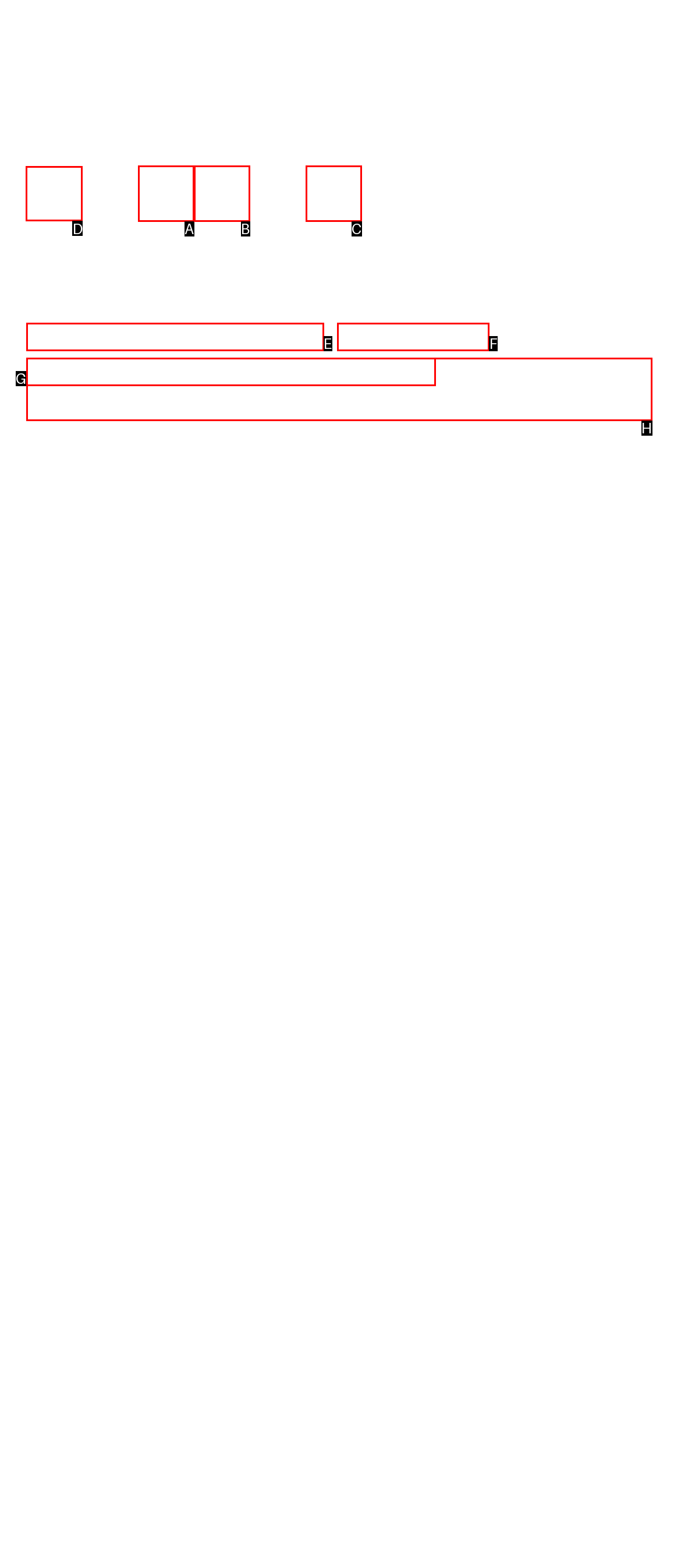Specify the letter of the UI element that should be clicked to achieve the following: Share this story on facebook
Provide the corresponding letter from the choices given.

D